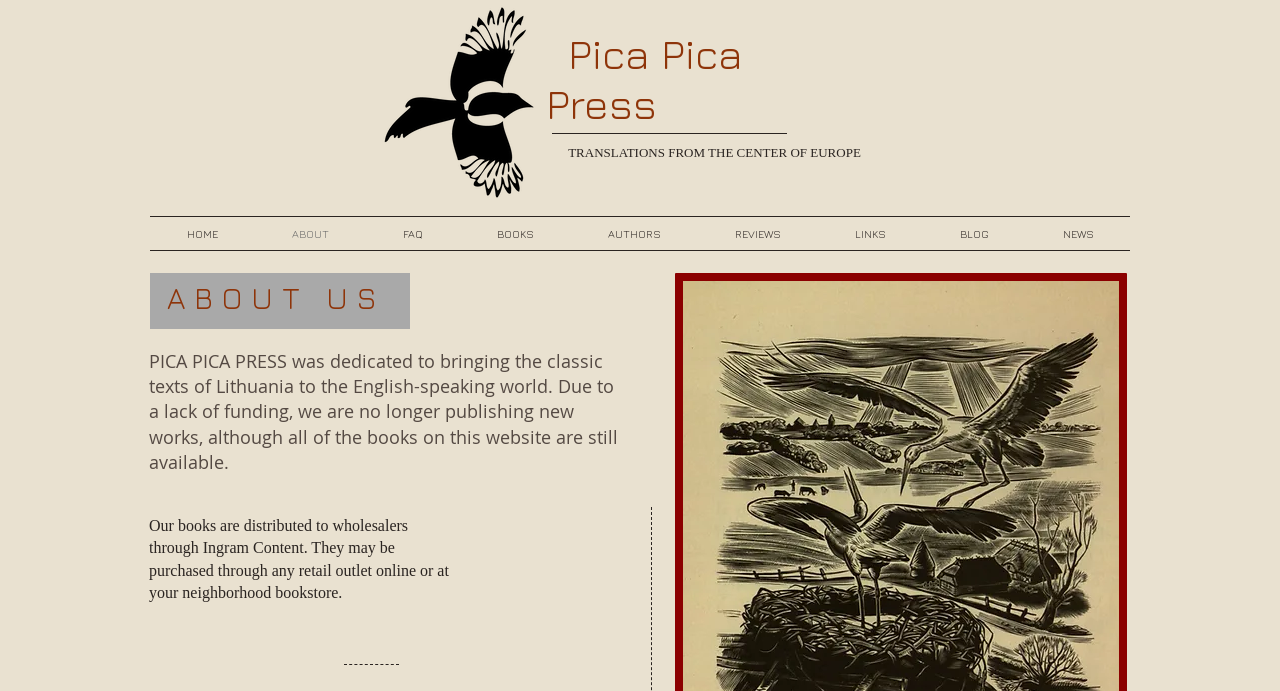What is the purpose of Pica Pica Press? Refer to the image and provide a one-word or short phrase answer.

Publishing Lithuanian literature